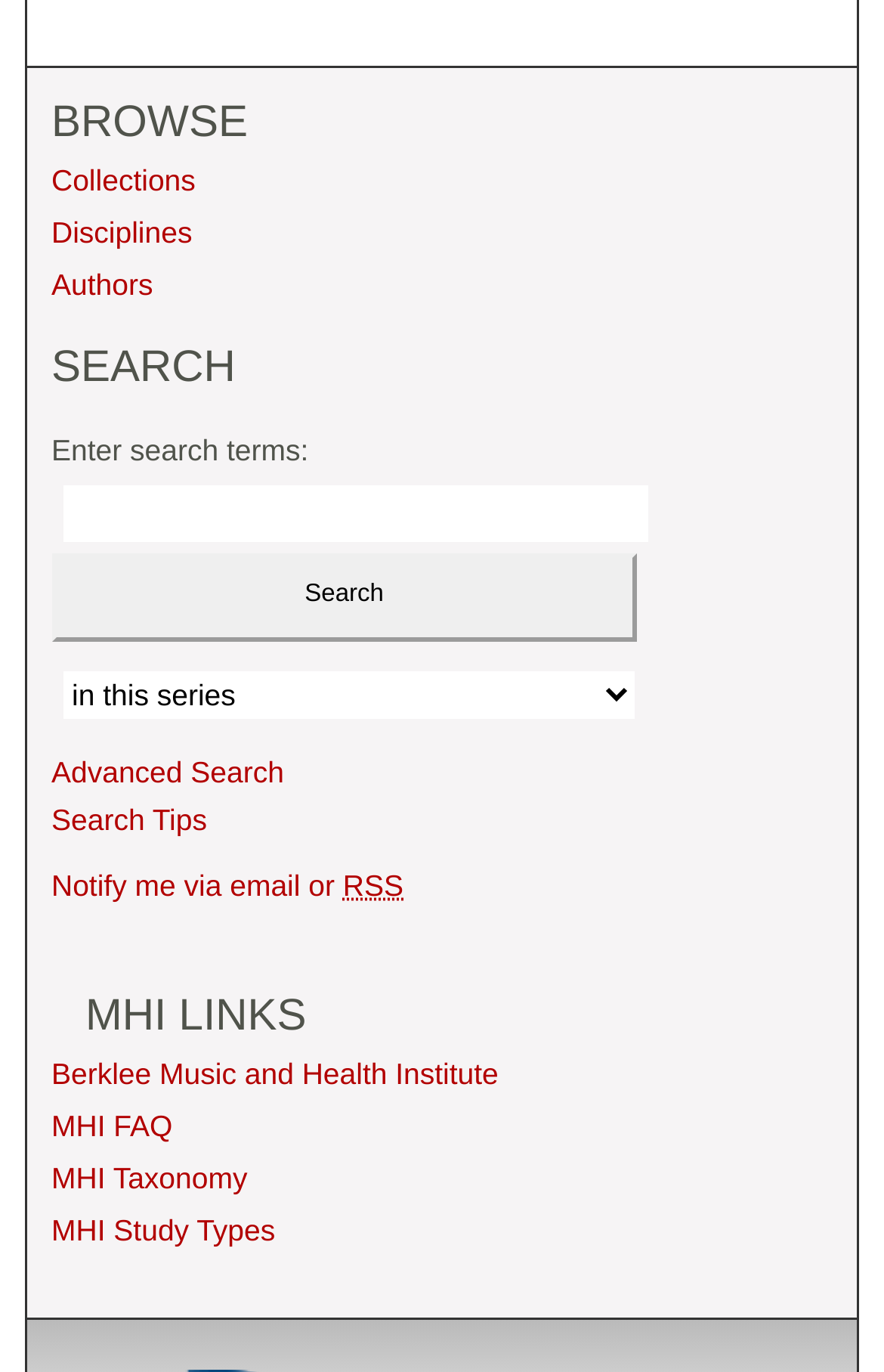For the given element description value="Search", determine the bounding box coordinates of the UI element. The coordinates should follow the format (top-left x, top-left y, bottom-right x, bottom-right y) and be within the range of 0 to 1.

[0.058, 0.403, 0.721, 0.467]